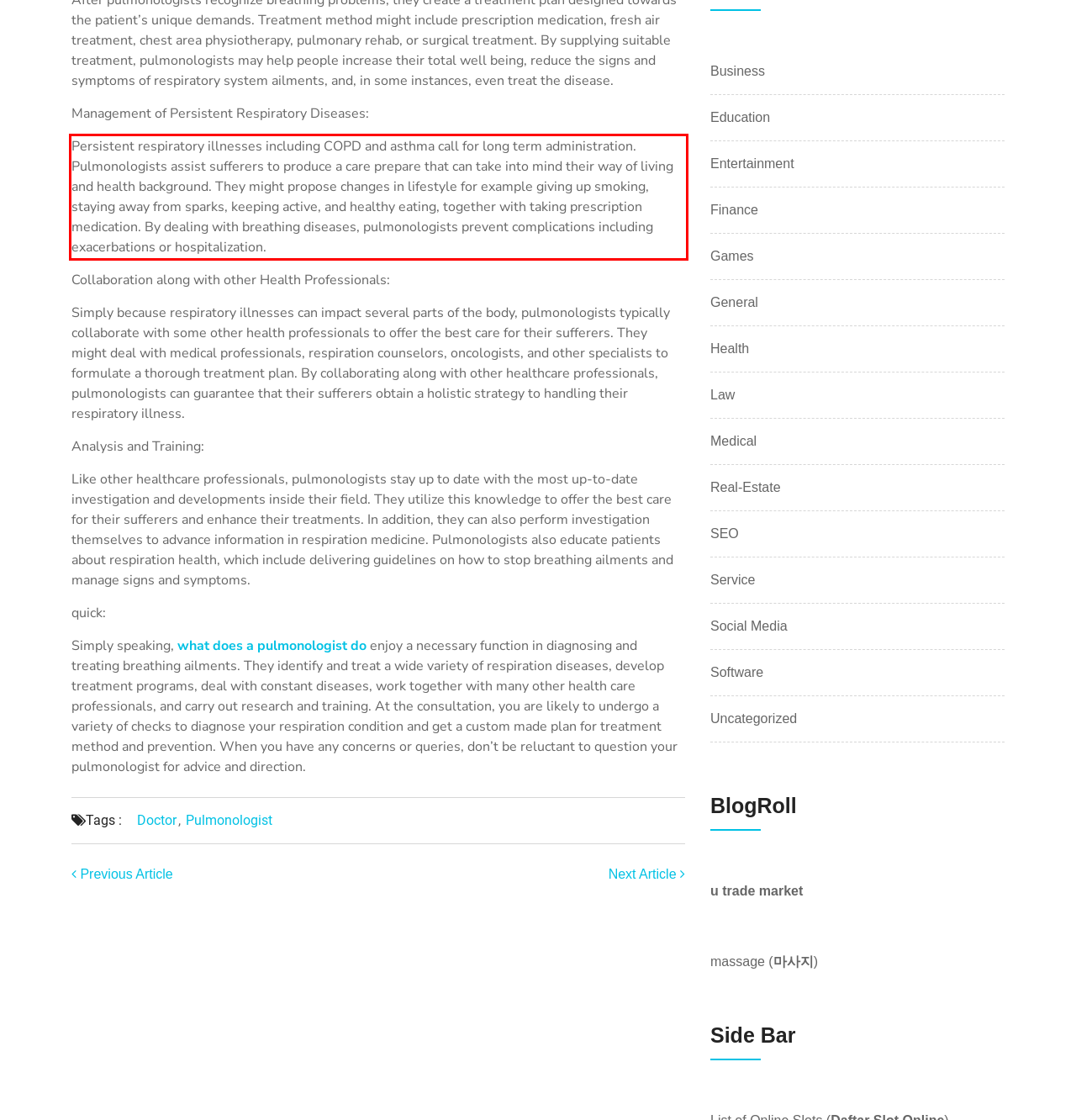You are provided with a screenshot of a webpage that includes a red bounding box. Extract and generate the text content found within the red bounding box.

Persistent respiratory illnesses including COPD and asthma call for long term administration. Pulmonologists assist sufferers to produce a care prepare that can take into mind their way of living and health background. They might propose changes in lifestyle for example giving up smoking, staying away from sparks, keeping active, and healthy eating, together with taking prescription medication. By dealing with breathing diseases, pulmonologists prevent complications including exacerbations or hospitalization.